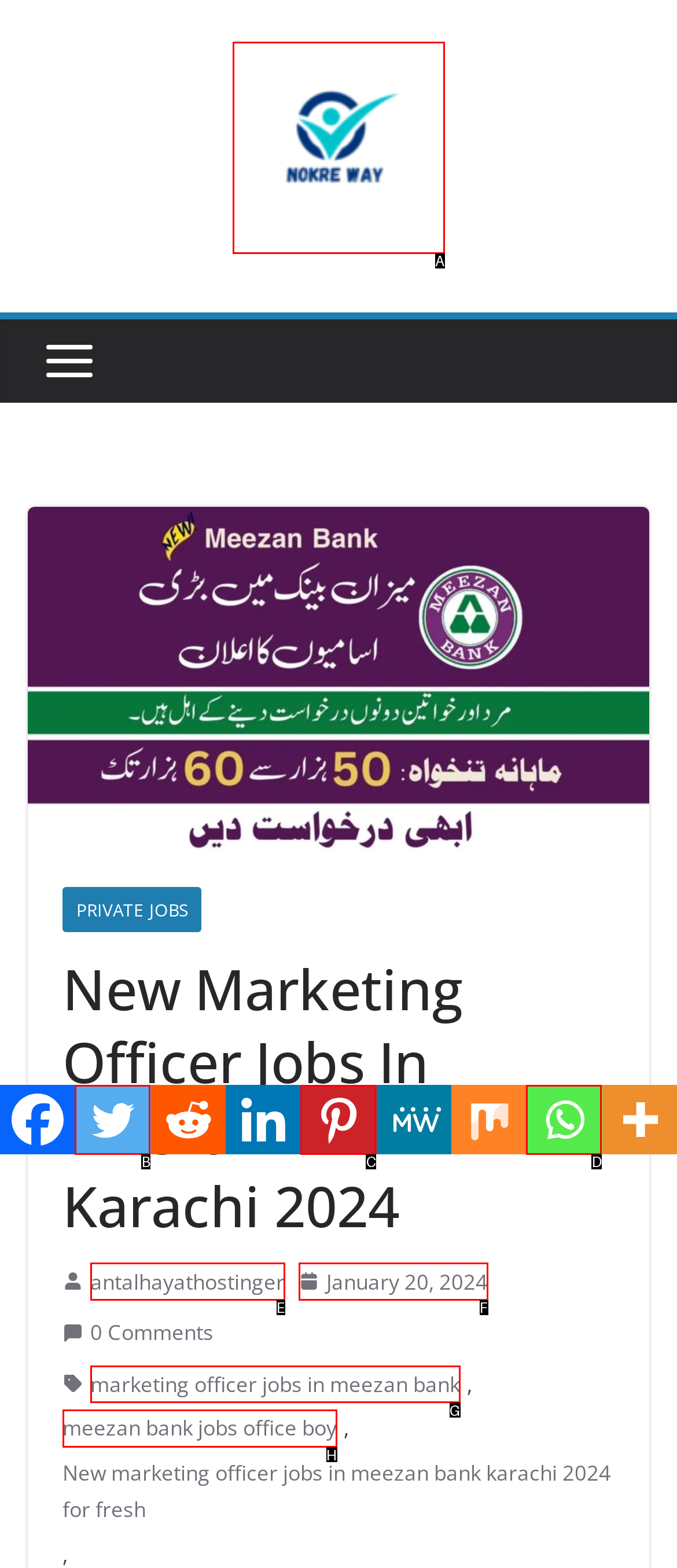Identify the option that best fits this description: meezan bank jobs office boy
Answer with the appropriate letter directly.

H